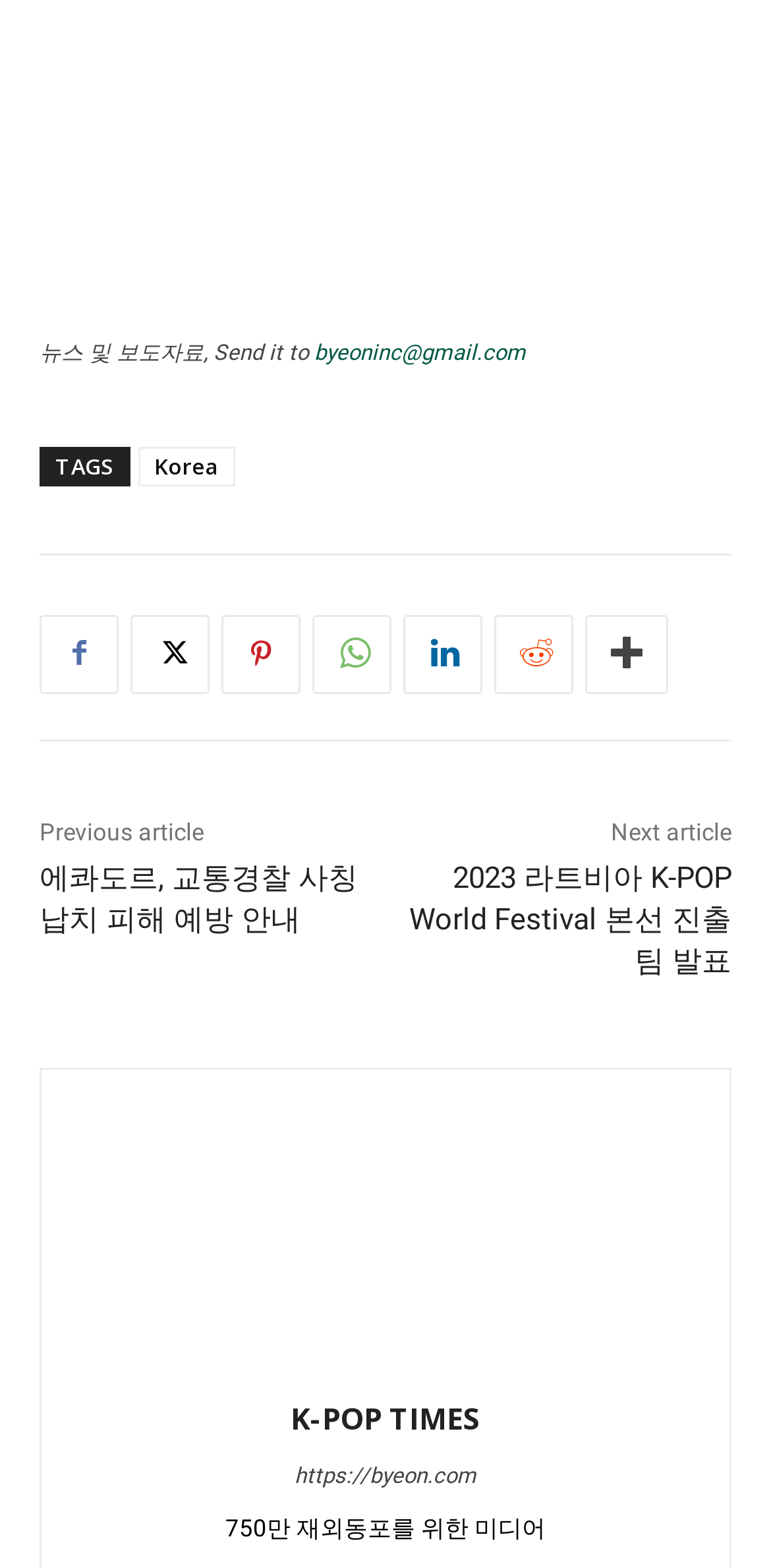Indicate the bounding box coordinates of the element that must be clicked to execute the instruction: "Post a comment". The coordinates should be given as four float numbers between 0 and 1, i.e., [left, top, right, bottom].

None